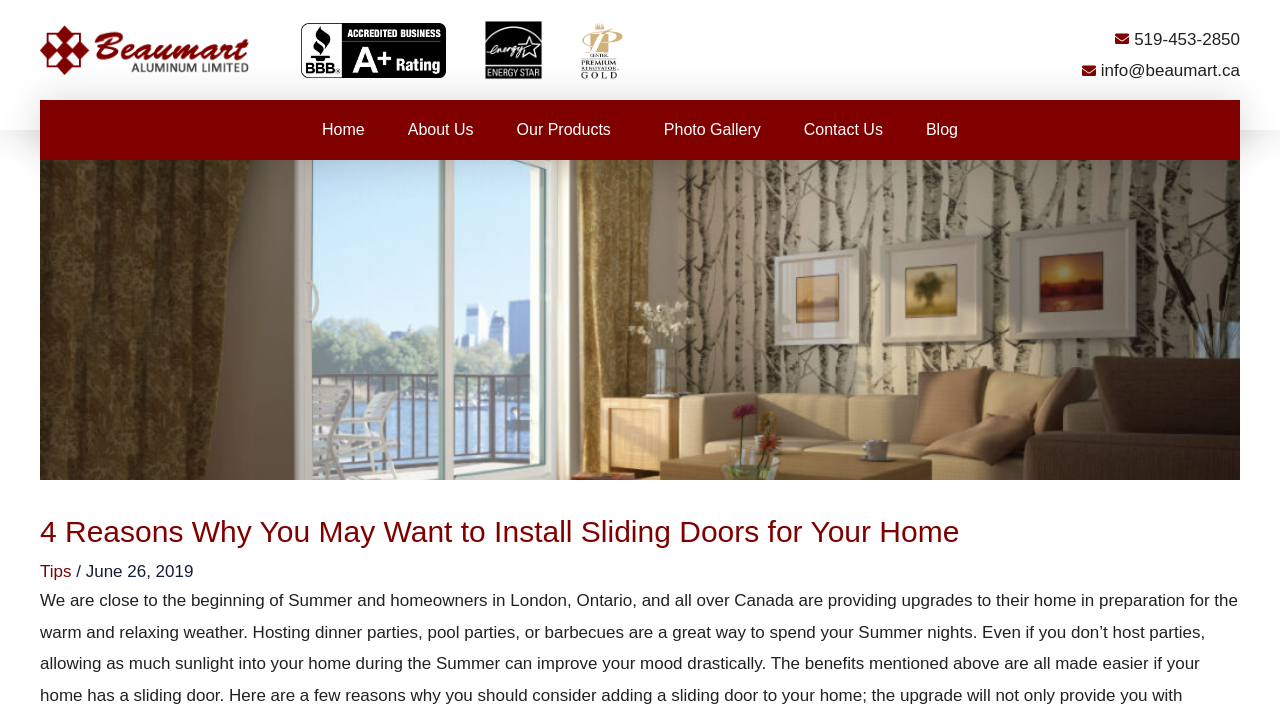Identify the first-level heading on the webpage and generate its text content.

4 Reasons Why You May Want to Install Sliding Doors for Your Home